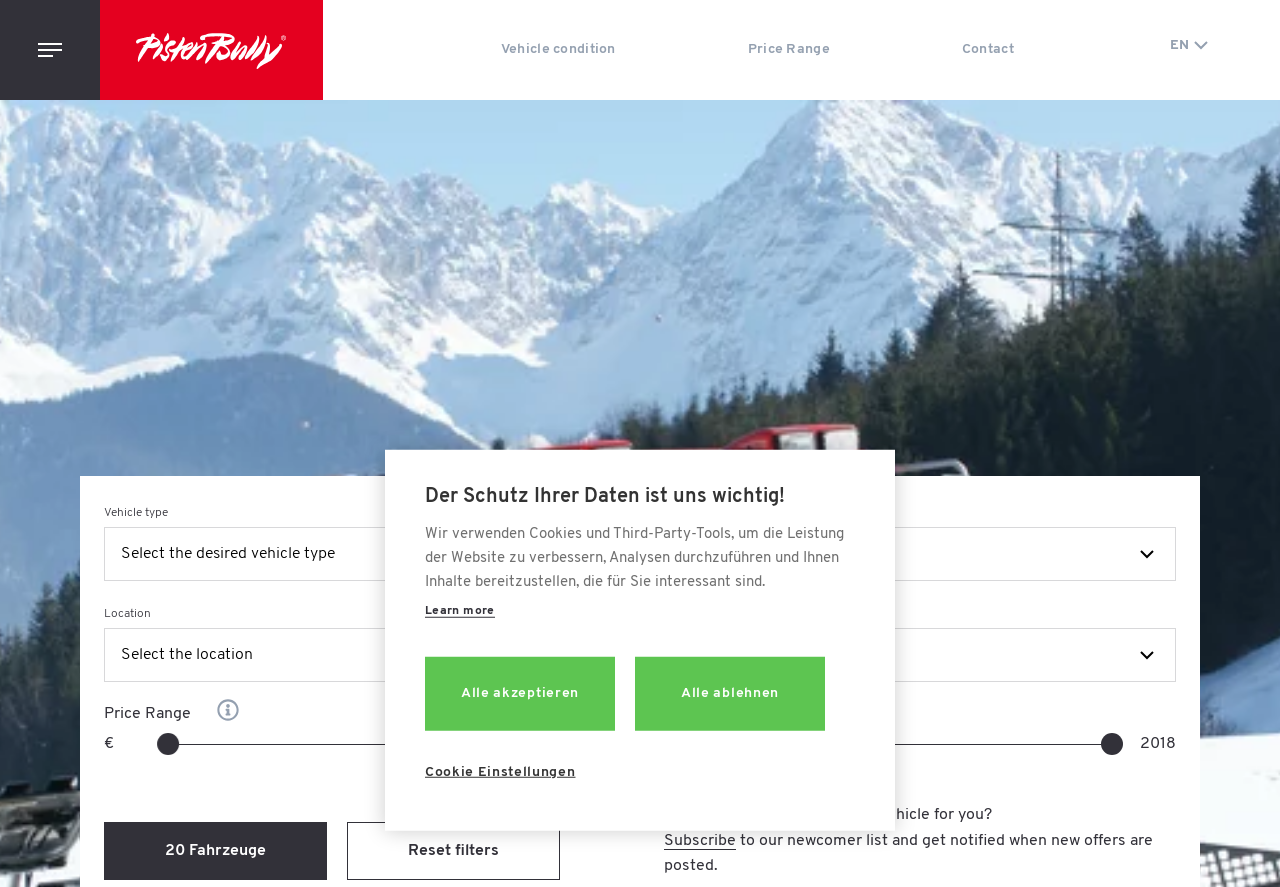Please specify the bounding box coordinates of the region to click in order to perform the following instruction: "Follow the government on Facebook".

None